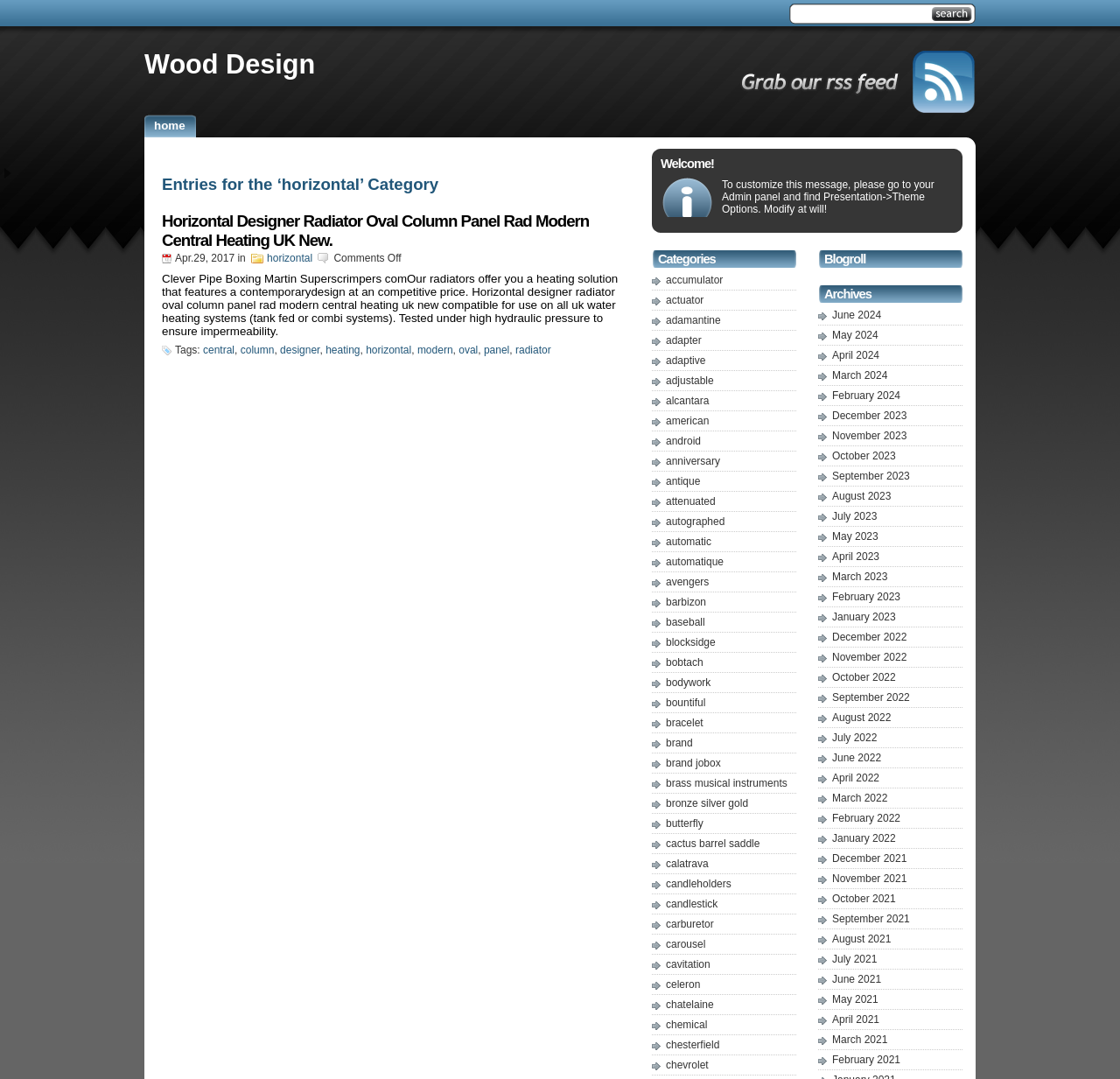Please mark the bounding box coordinates of the area that should be clicked to carry out the instruction: "View similar posts about 6 Major Craft Show Must Haves For A Professional-Looking Booth".

None